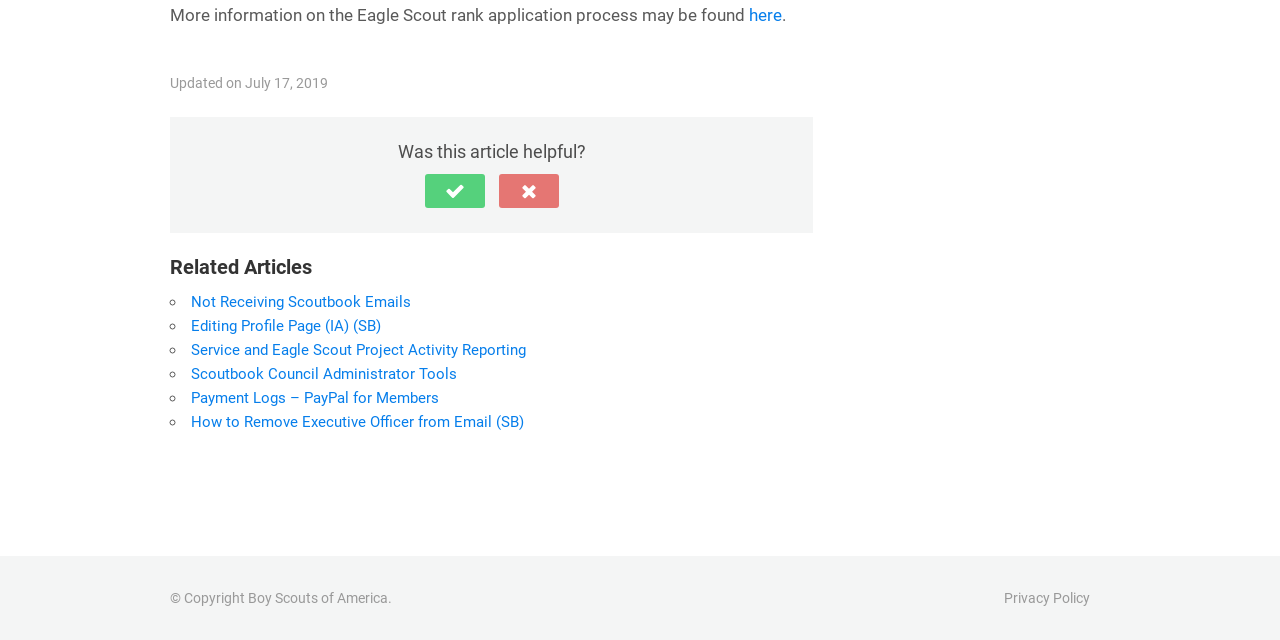Using the description: "Copyright", determine the UI element's bounding box coordinates. Ensure the coordinates are in the format of four float numbers between 0 and 1, i.e., [left, top, right, bottom].

None